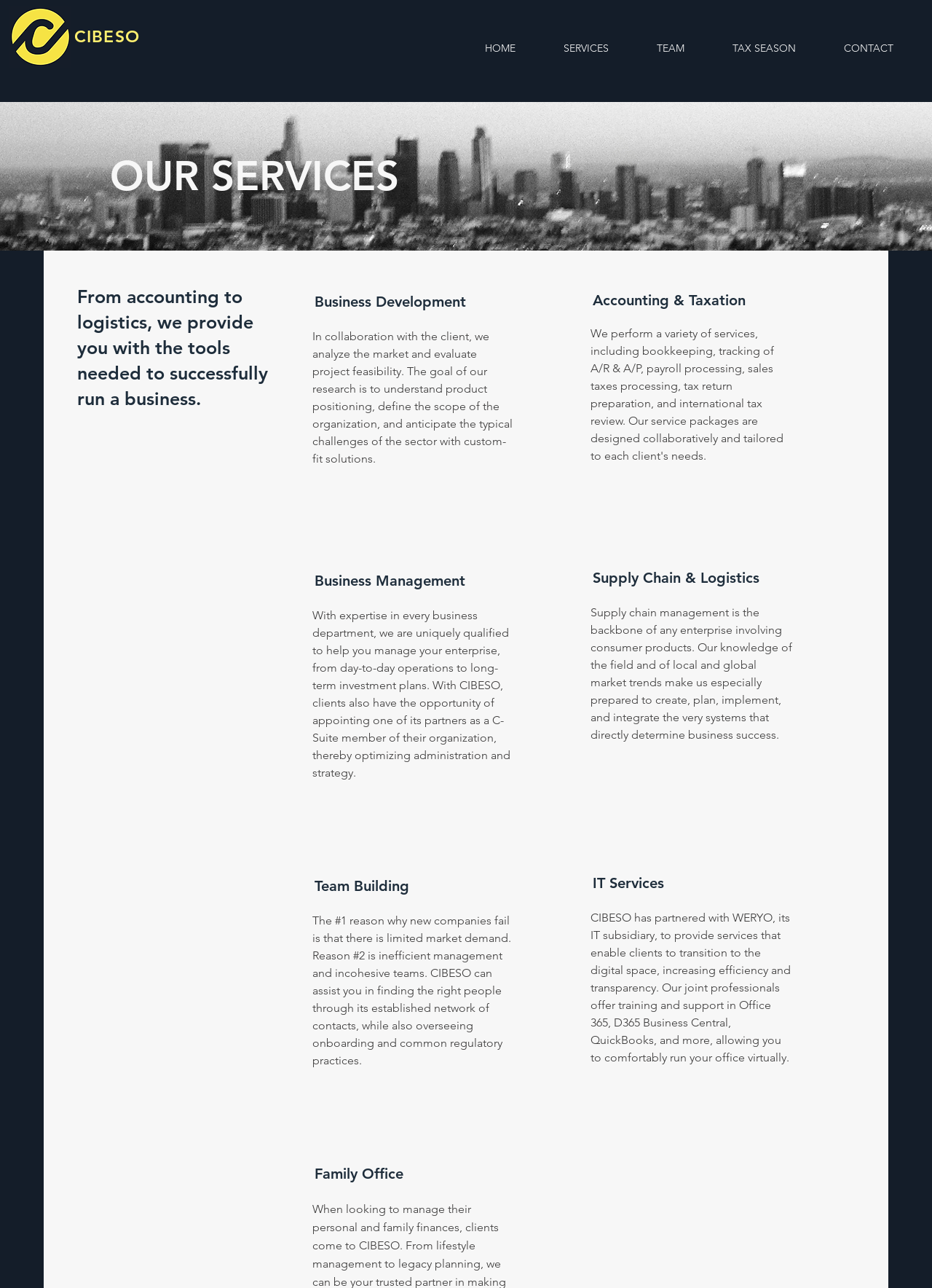Answer the question below with a single word or a brief phrase: 
What is the goal of the research in the 'Business Development' service?

Understand product positioning